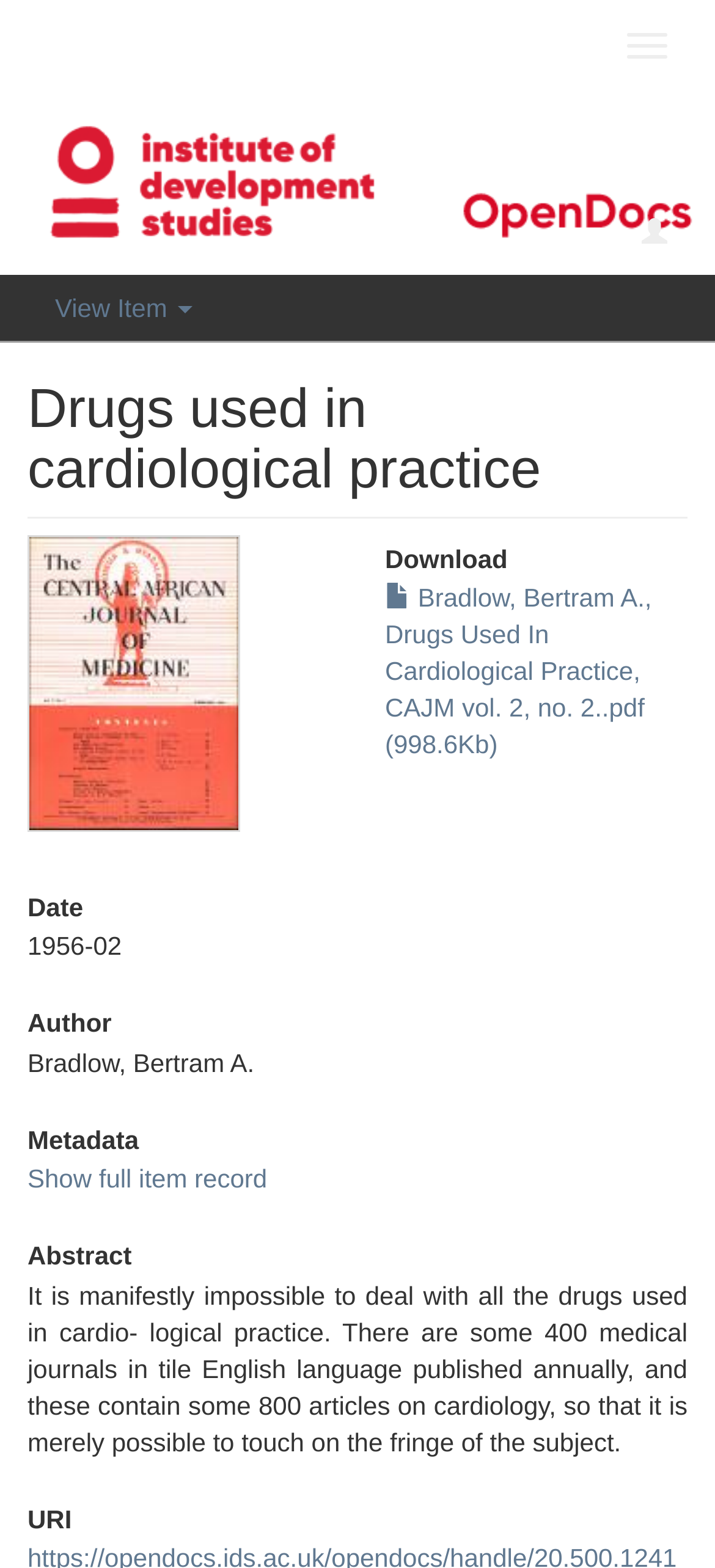Elaborate on the different components and information displayed on the webpage.

The webpage is about "Drugs used in cardiological practice". At the top right corner, there are two buttons, "Toggle navigation" and another button with no text. Below these buttons, there is a "View Item" button located at the top left corner. 

The main content of the webpage is divided into sections. The first section has a heading "Drugs used in cardiological practice" and is accompanied by a thumbnail image on the left side. 

To the right of the thumbnail, there is a "Download" section with a link to a PDF file titled "Bradlow, Bertram A., Drugs Used In Cardiological Practice, CAJM vol. 2, no. 2." with a file size of 998.6 Kb.

Below the "Download" section, there are several sections with headings "Date", "Author", "Metadata", "Abstract", and "URI". The "Date" section displays the text "1956-02", and the "Author" section shows the text "Bradlow, Bertram A.". The "Metadata" section has a link to "Show full item record". The "Abstract" section contains a paragraph of text describing the impossibility of dealing with all the drugs used in cardiological practice, citing the vast number of medical journals and articles on cardiology.